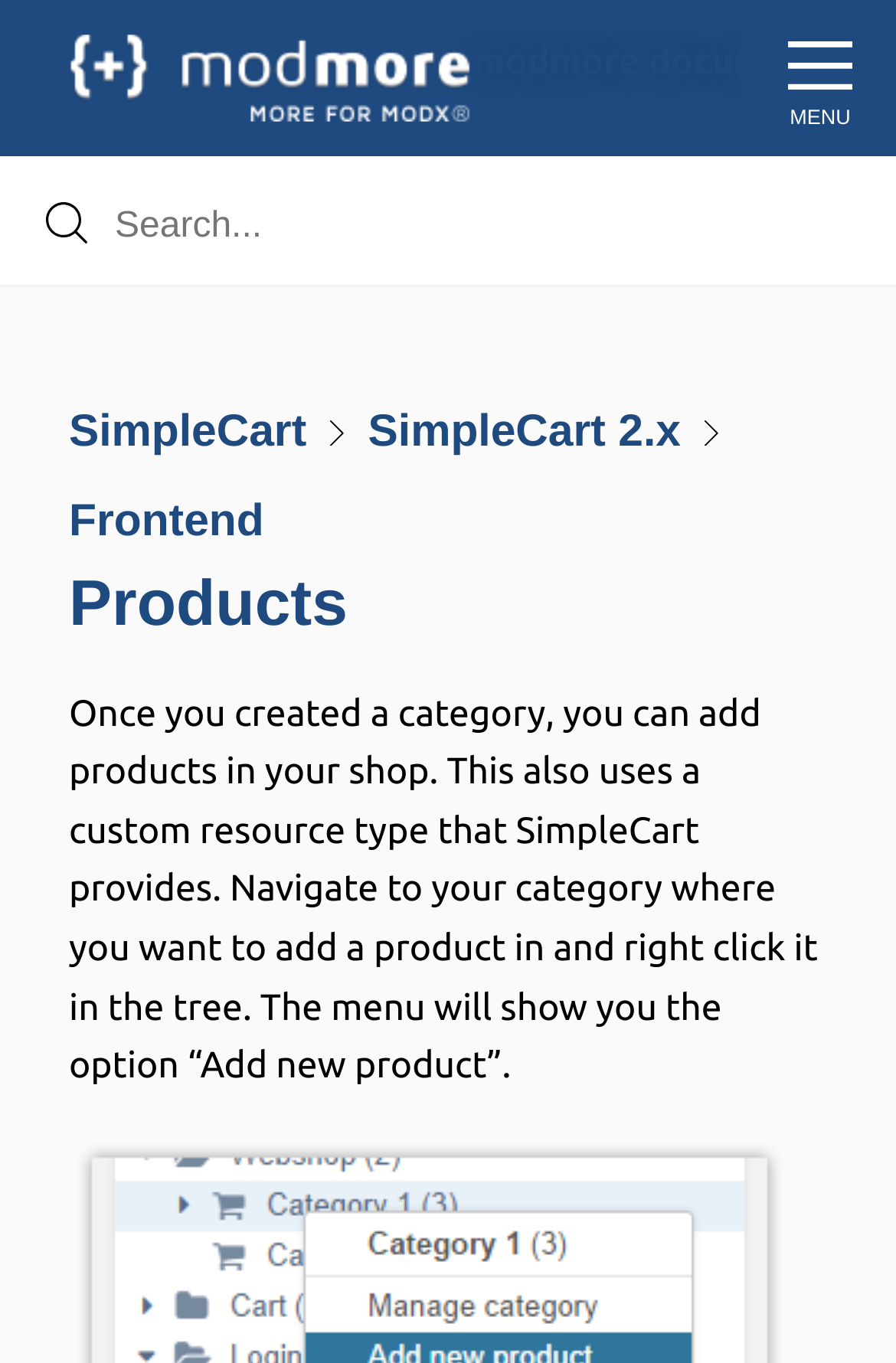What is the action that can be performed on a category?
Please give a detailed answer to the question using the information shown in the image.

The text states that 'The menu will show you the option “Add new product”' when you right-click on a category in the tree, implying that the action that can be performed on a category is to add a new product.